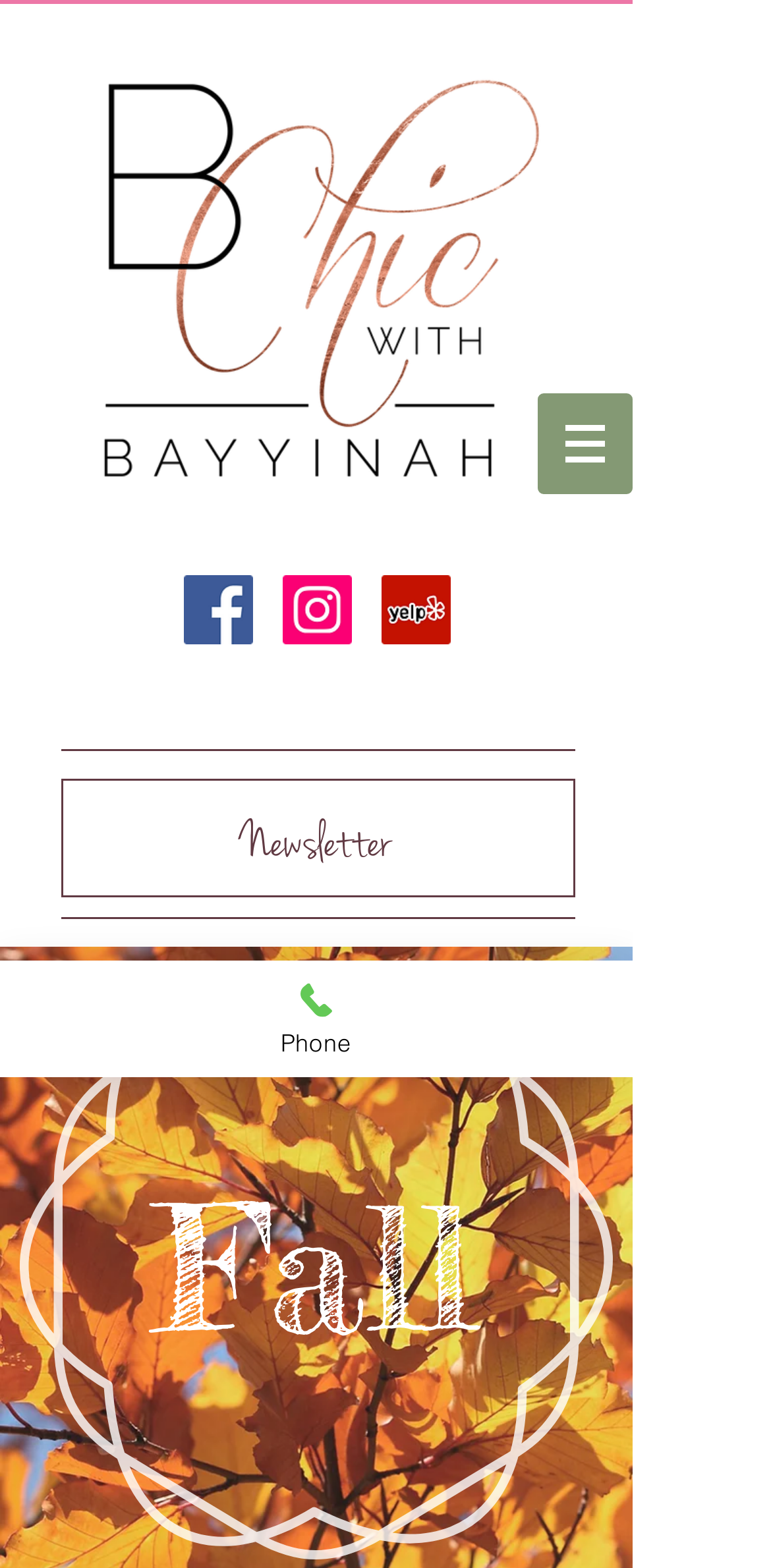Provide a one-word or brief phrase answer to the question:
How many links are there in the social bar?

3